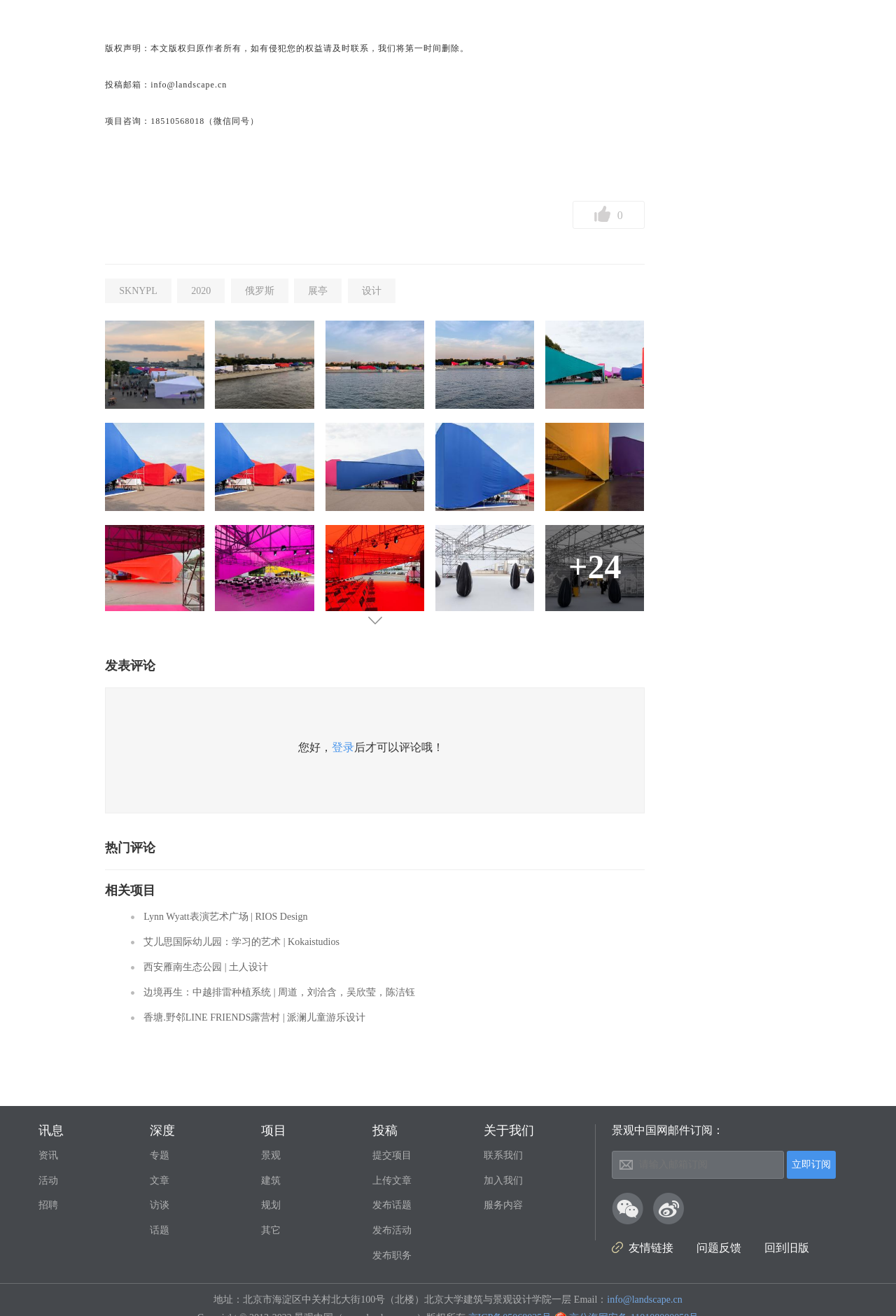Please specify the bounding box coordinates of the clickable region to carry out the following instruction: "View hot comments". The coordinates should be four float numbers between 0 and 1, in the format [left, top, right, bottom].

[0.117, 0.639, 0.719, 0.65]